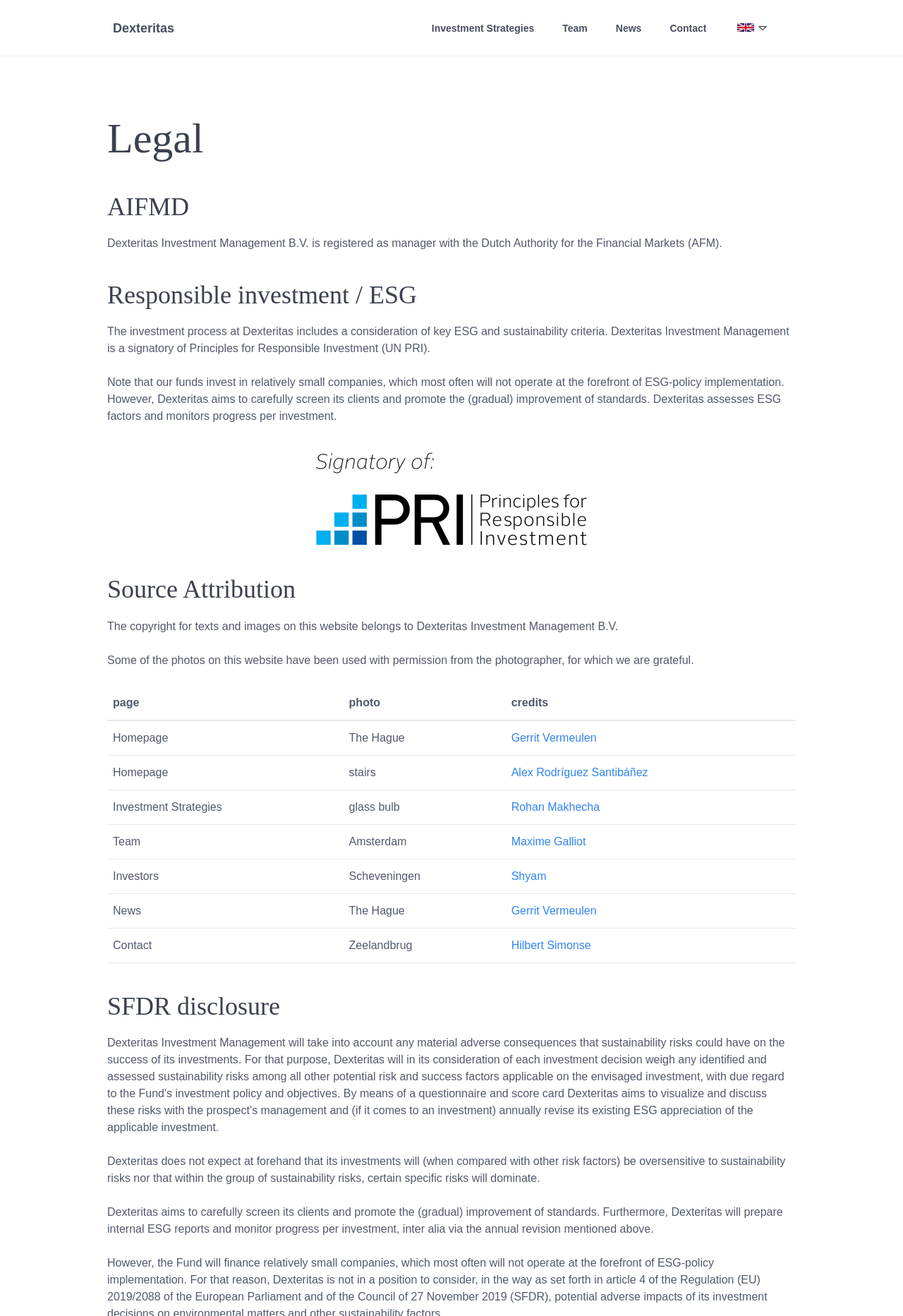Please specify the bounding box coordinates in the format (top-left x, top-left y, bottom-right x, bottom-right y), with all values as floating point numbers between 0 and 1. Identify the bounding box of the UI element described by: Alex Rodríguez Santibáñez

[0.566, 0.582, 0.718, 0.591]